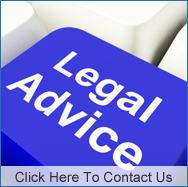Use one word or a short phrase to answer the question provided: 
What is the purpose of the visual representation?

To cater to individuals looking for legal guidance